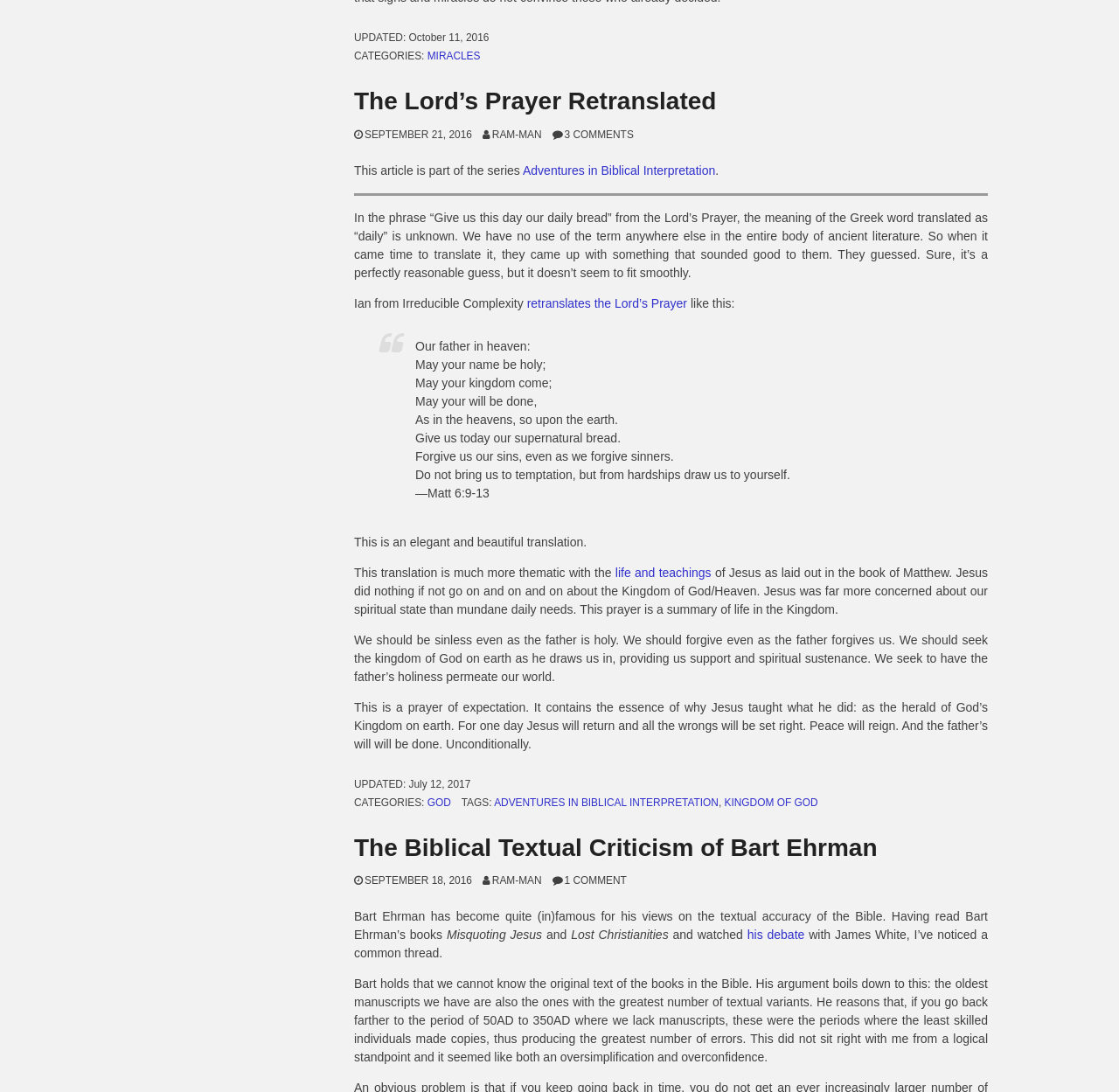Given the content of the image, can you provide a detailed answer to the question?
What is the date of the latest article?

I found the date of the latest article by looking at the header section of the webpage, where it says 'The Lord’s Prayer Retranslated' and has a date 'SEPTEMBER 21, 2016' next to it.